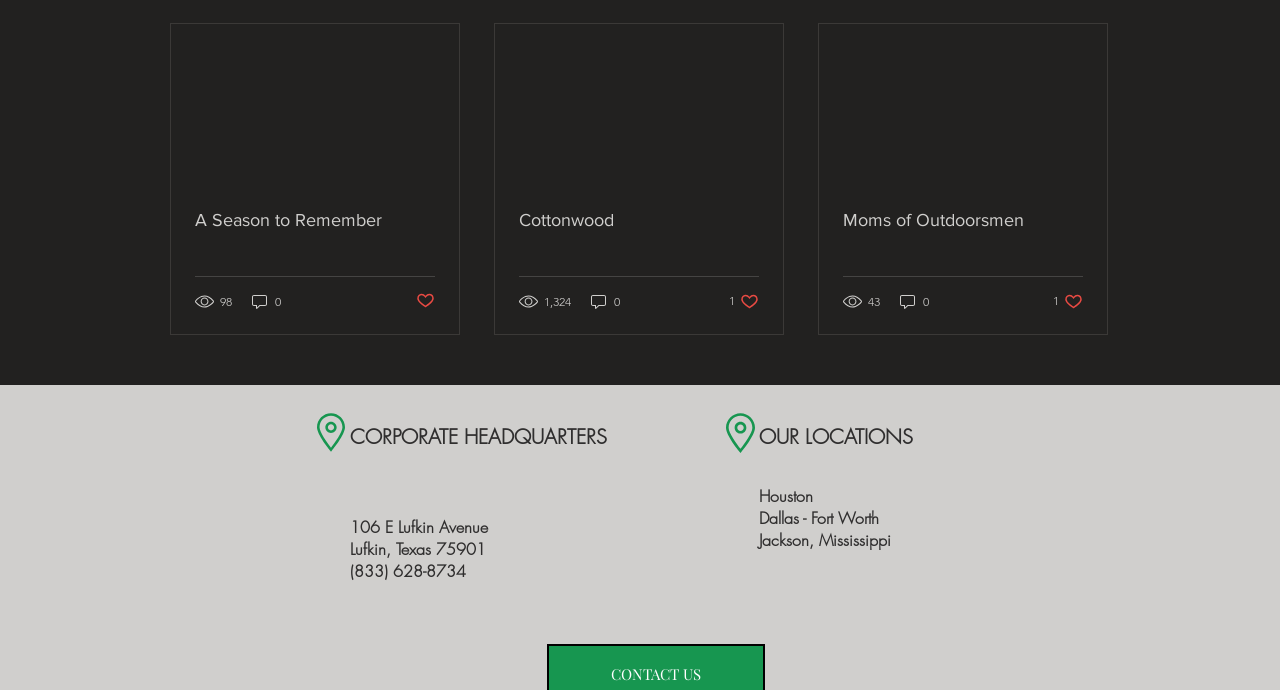Please predict the bounding box coordinates of the element's region where a click is necessary to complete the following instruction: "Click on the link 'A Season to Remember'". The coordinates should be represented by four float numbers between 0 and 1, i.e., [left, top, right, bottom].

[0.152, 0.304, 0.34, 0.333]